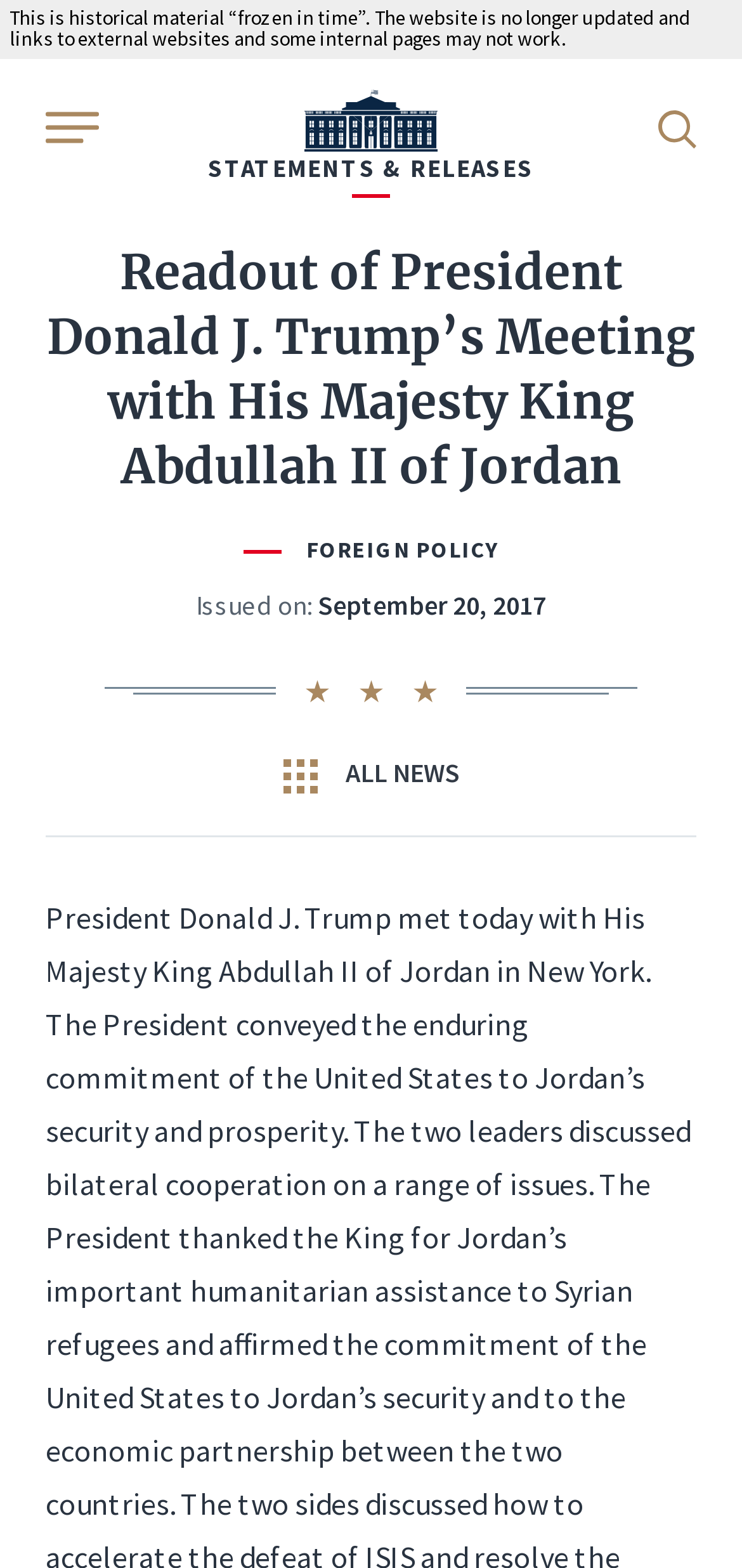How many horizontal separators are there?
Refer to the image and provide a one-word or short phrase answer.

2